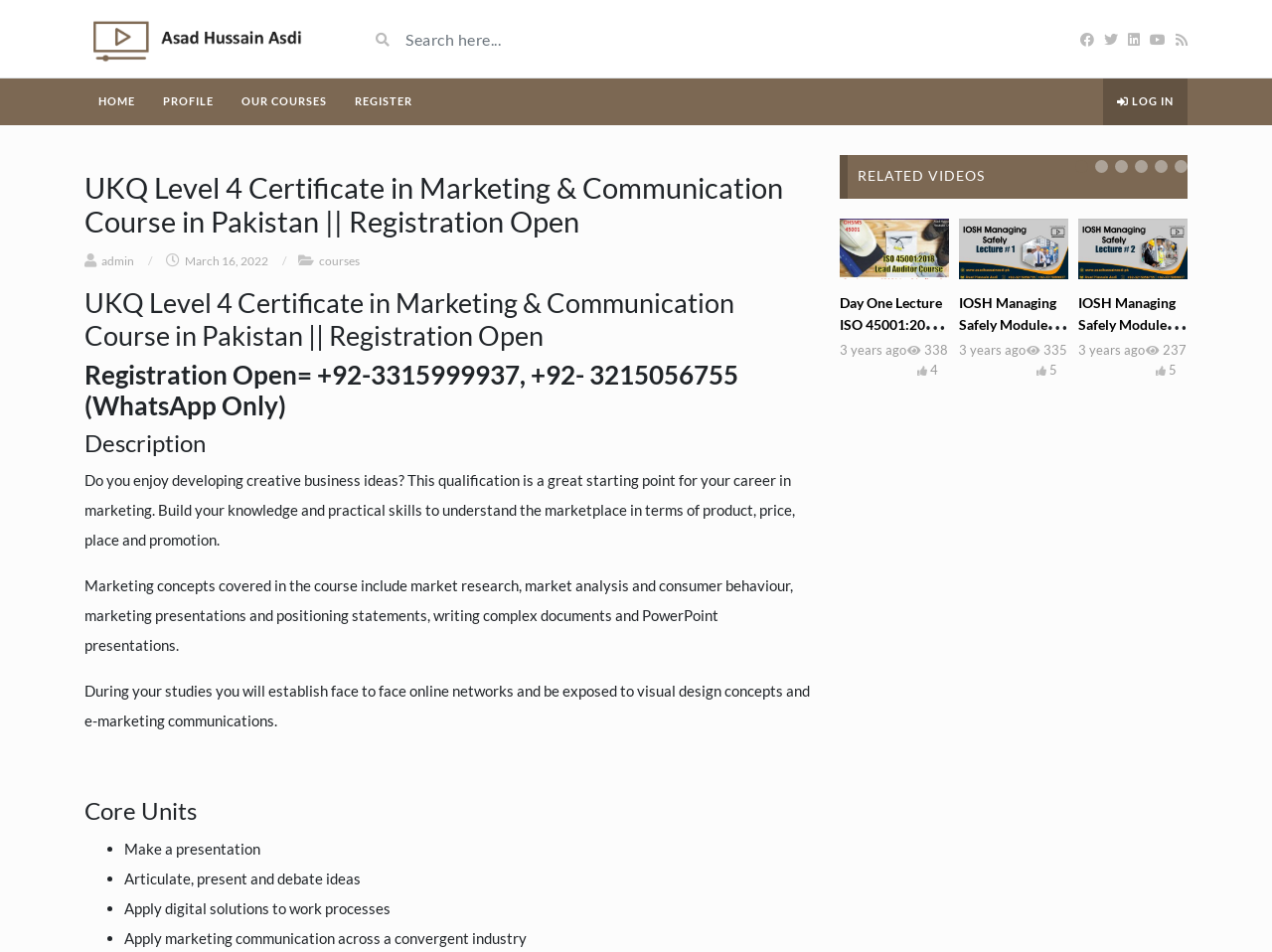Using the given element description, provide the bounding box coordinates (top-left x, top-left y, bottom-right x, bottom-right y) for the corresponding UI element in the screenshot: courses

[0.251, 0.266, 0.283, 0.282]